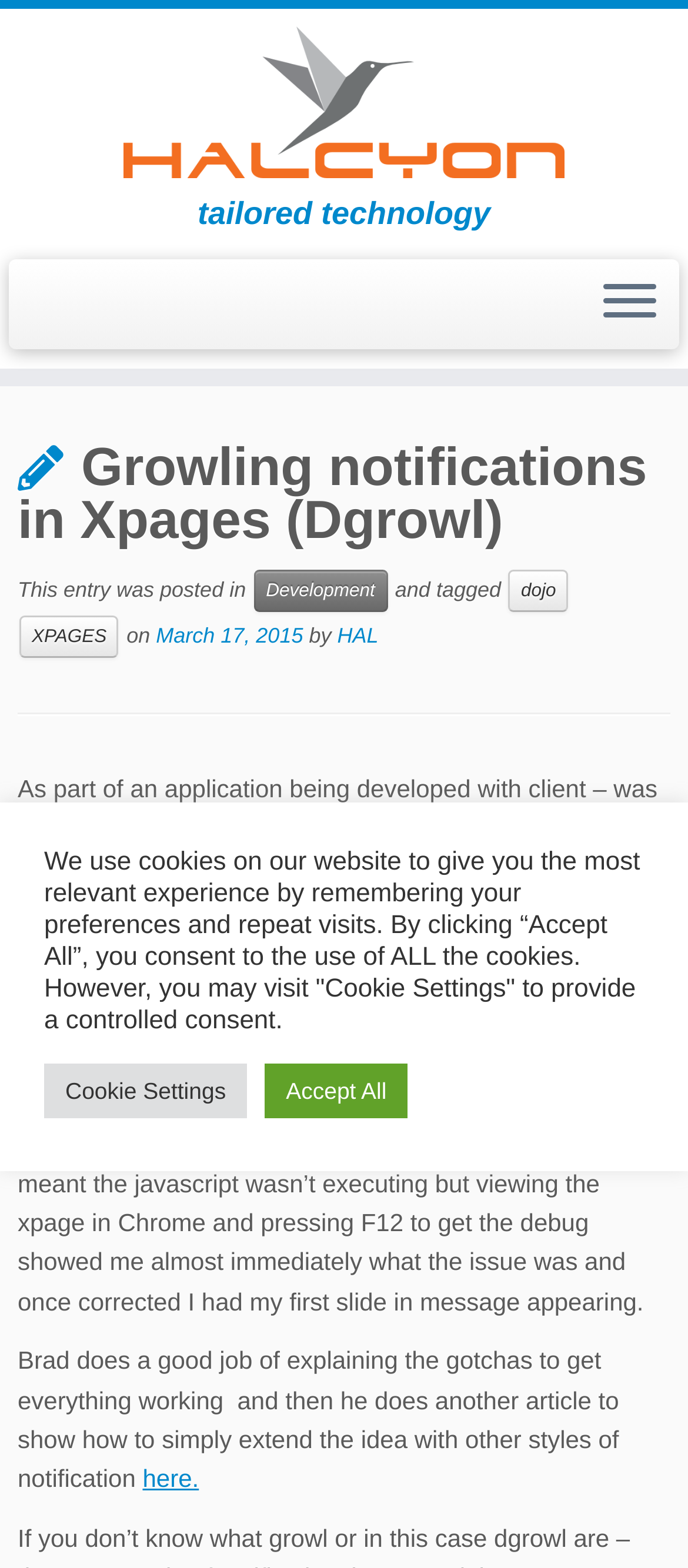What is the date of the article?
Please give a detailed and elaborate answer to the question.

The date of the article can be found by looking at the link 'March 17, 2015' which is located near the author's name and the category tags.